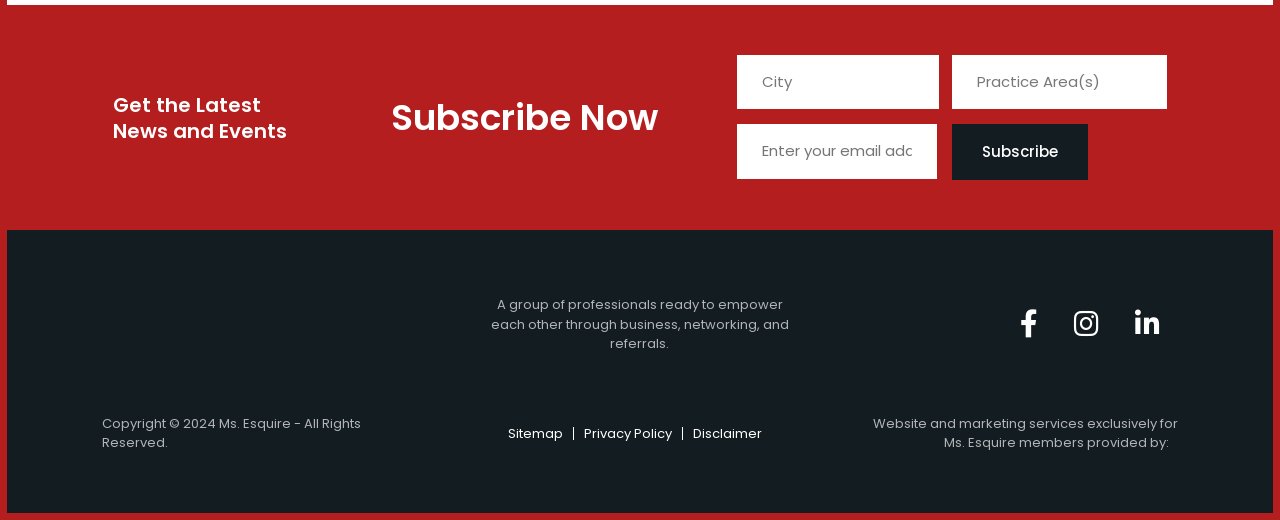What is the copyright year of Ms. Esquire?
Refer to the image and give a detailed response to the question.

The copyright year of Ms. Esquire can be found in the static text 'Copyright © 2024 Ms. Esquire - All Rights Reserved.'.